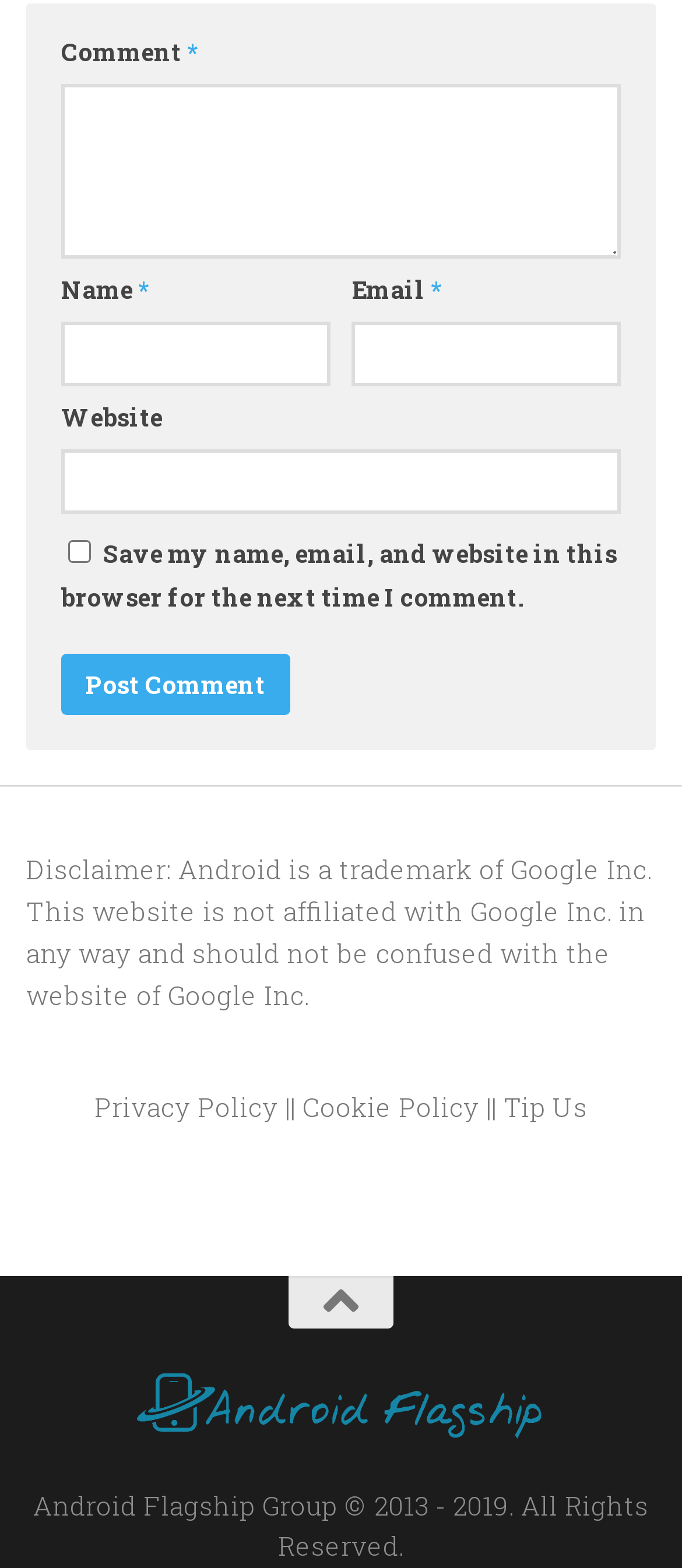Please find the bounding box coordinates of the element that must be clicked to perform the given instruction: "go to Cat". The coordinates should be four float numbers from 0 to 1, i.e., [left, top, right, bottom].

None